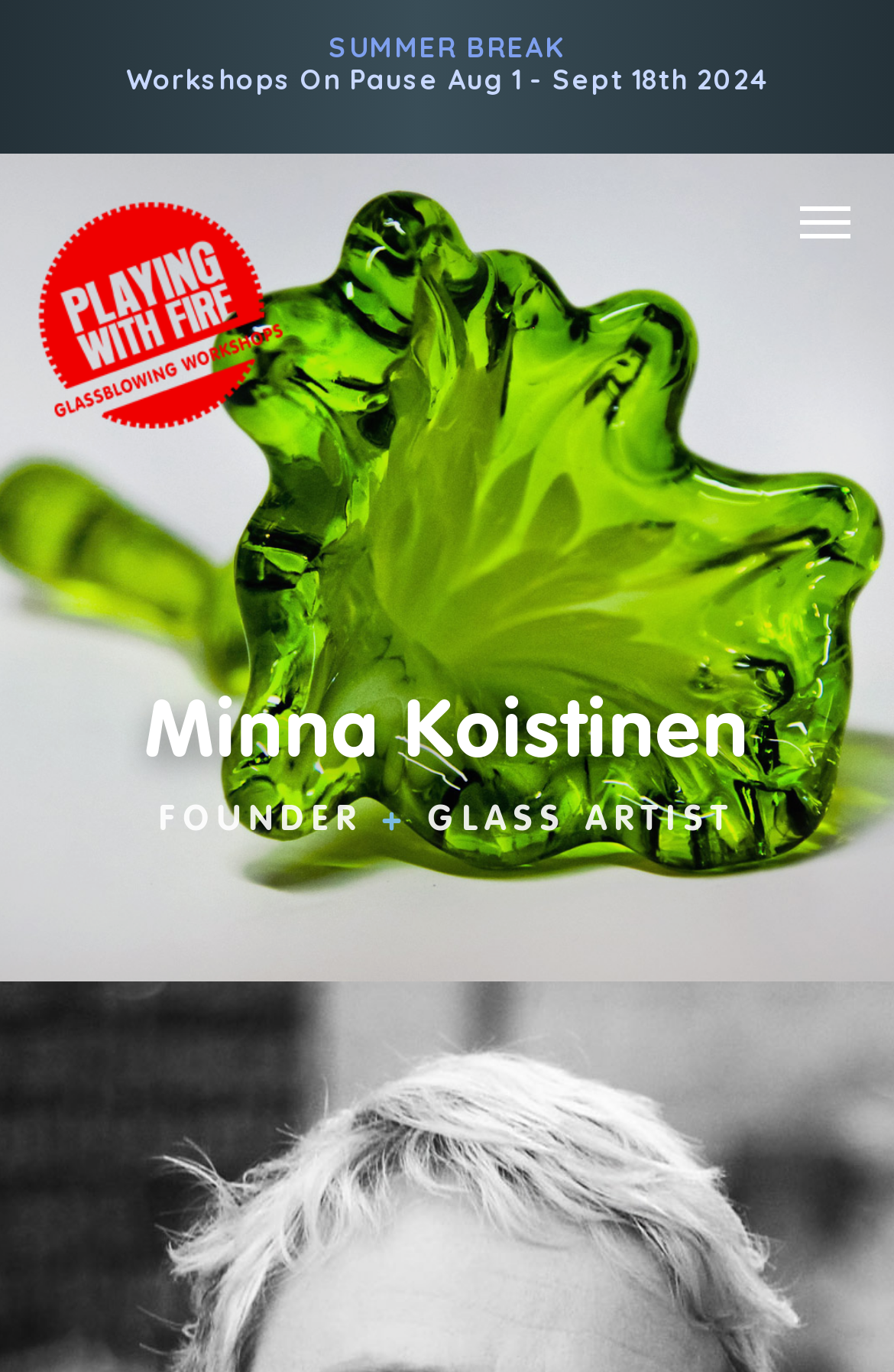Articulate a detailed summary of the webpage's content and design.

The webpage is a profile page for Minna Koistinen, a glass artist and founder of Playing With Fire Glass Blowing Workshops. At the top of the page, there is a logo image on the left side, and a link to an unknown destination on the right side. Below the logo, there is a notification area with two lines of text: "SUMMER BREAK" in a larger font, and "Workshops On Pause Aug 1 - Sept 18th 2024" in a smaller font, spanning almost the entire width of the page.

In the middle of the page, there is a section dedicated to Minna Koistinen's profile, with her name "Minna Koistinen" in a large font, and her title "FOUNDER + GLASS ARTIST" in a slightly smaller font, both centered horizontally.